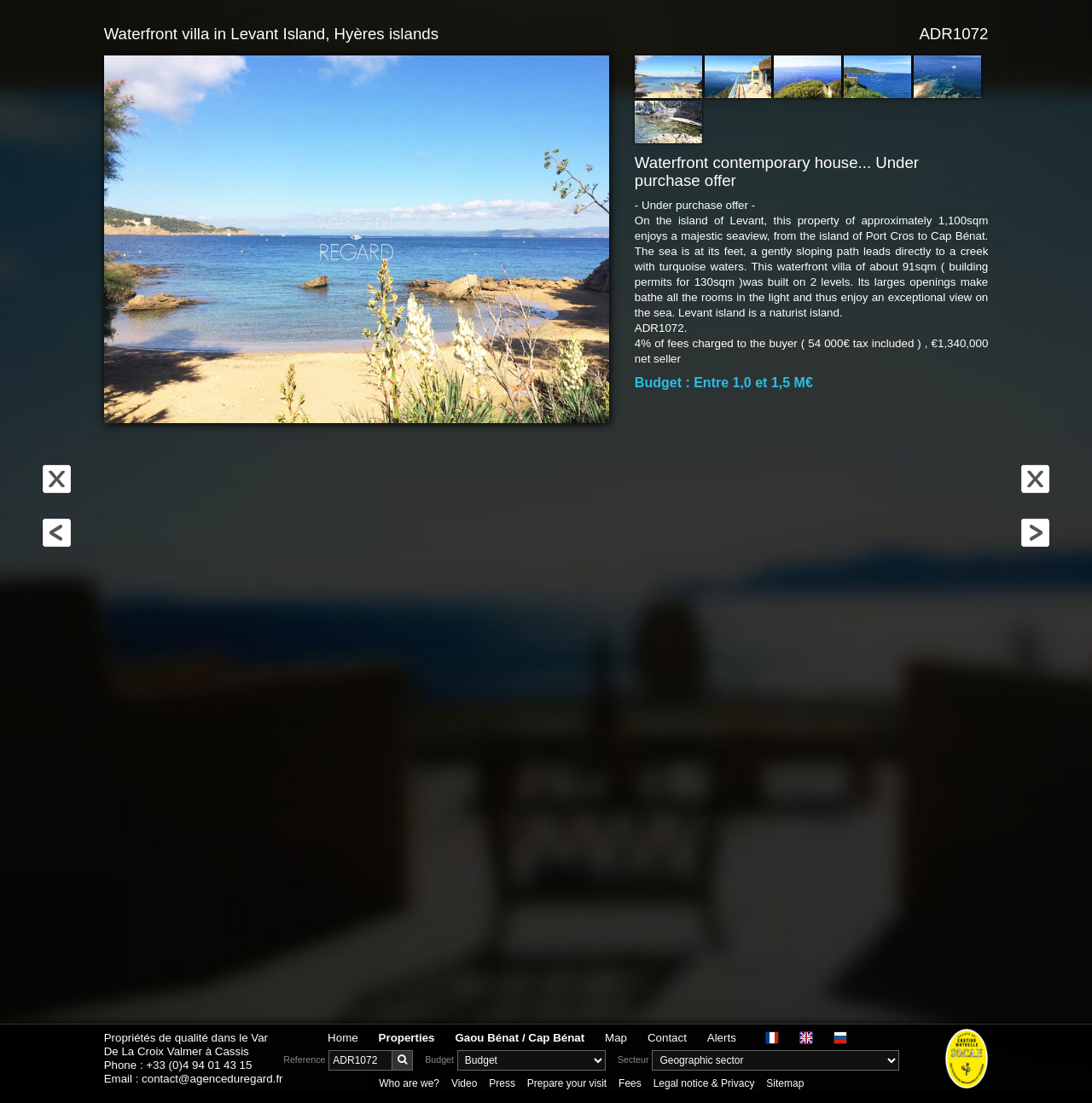Predict the bounding box coordinates of the UI element that matches this description: "InfosPrepare your visit". The coordinates should be in the format [left, top, right, bottom] with each value between 0 and 1.

[0.479, 0.974, 0.56, 0.99]